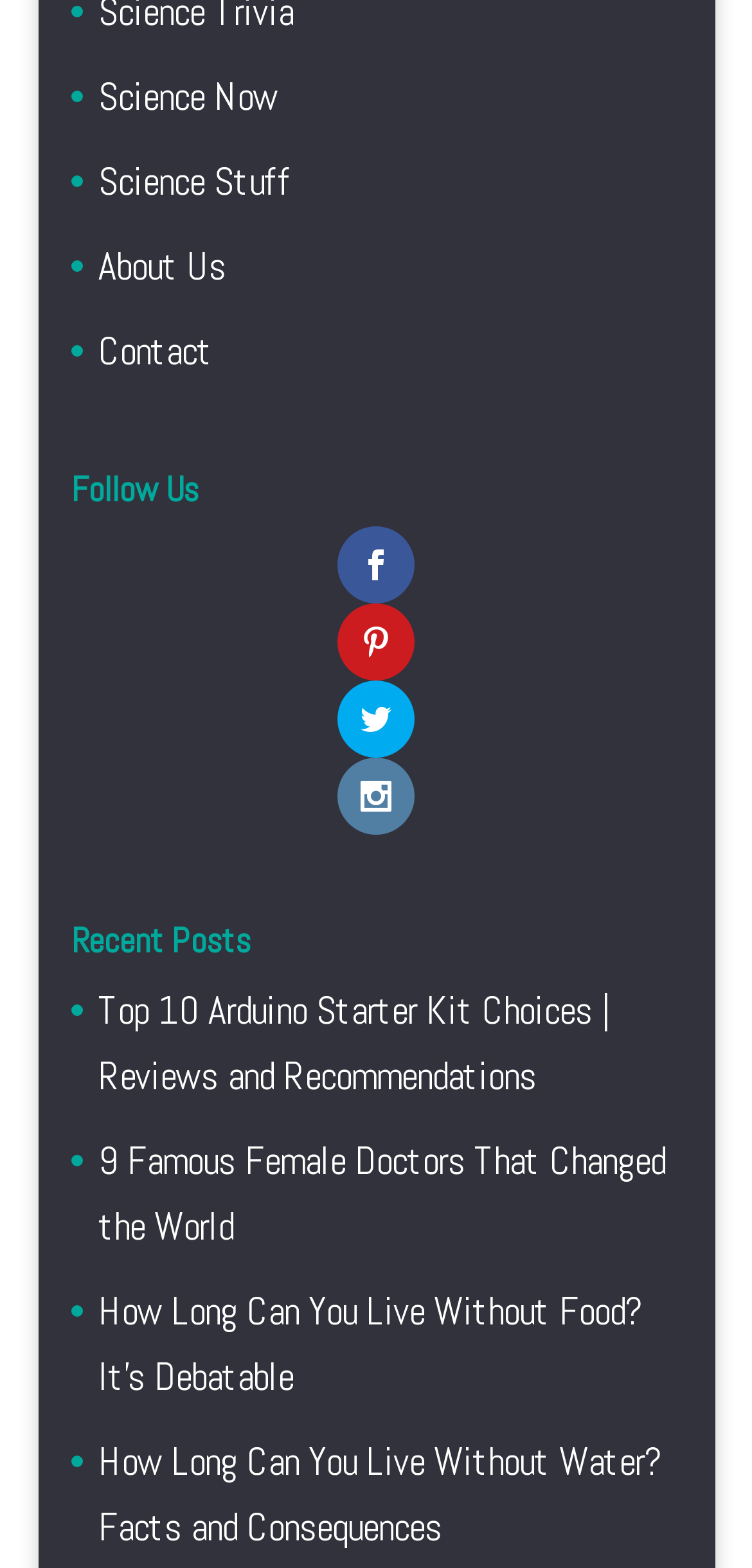Please determine the bounding box coordinates of the area that needs to be clicked to complete this task: 'Check How Long Can You Live Without Water'. The coordinates must be four float numbers between 0 and 1, formatted as [left, top, right, bottom].

[0.131, 0.916, 0.88, 0.99]